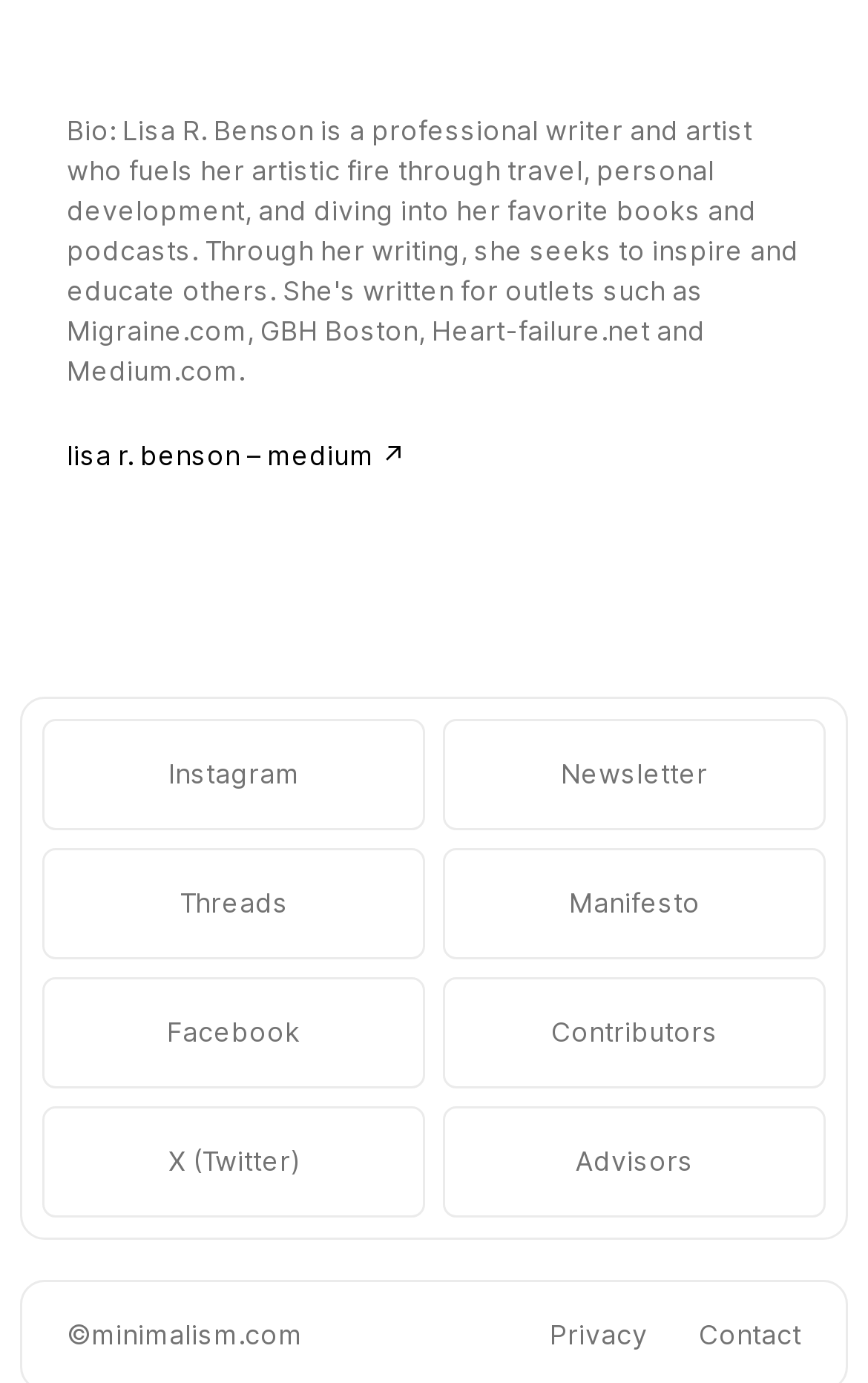Pinpoint the bounding box coordinates of the element that must be clicked to accomplish the following instruction: "Get support for locker repair". The coordinates should be in the format of four float numbers between 0 and 1, i.e., [left, top, right, bottom].

None